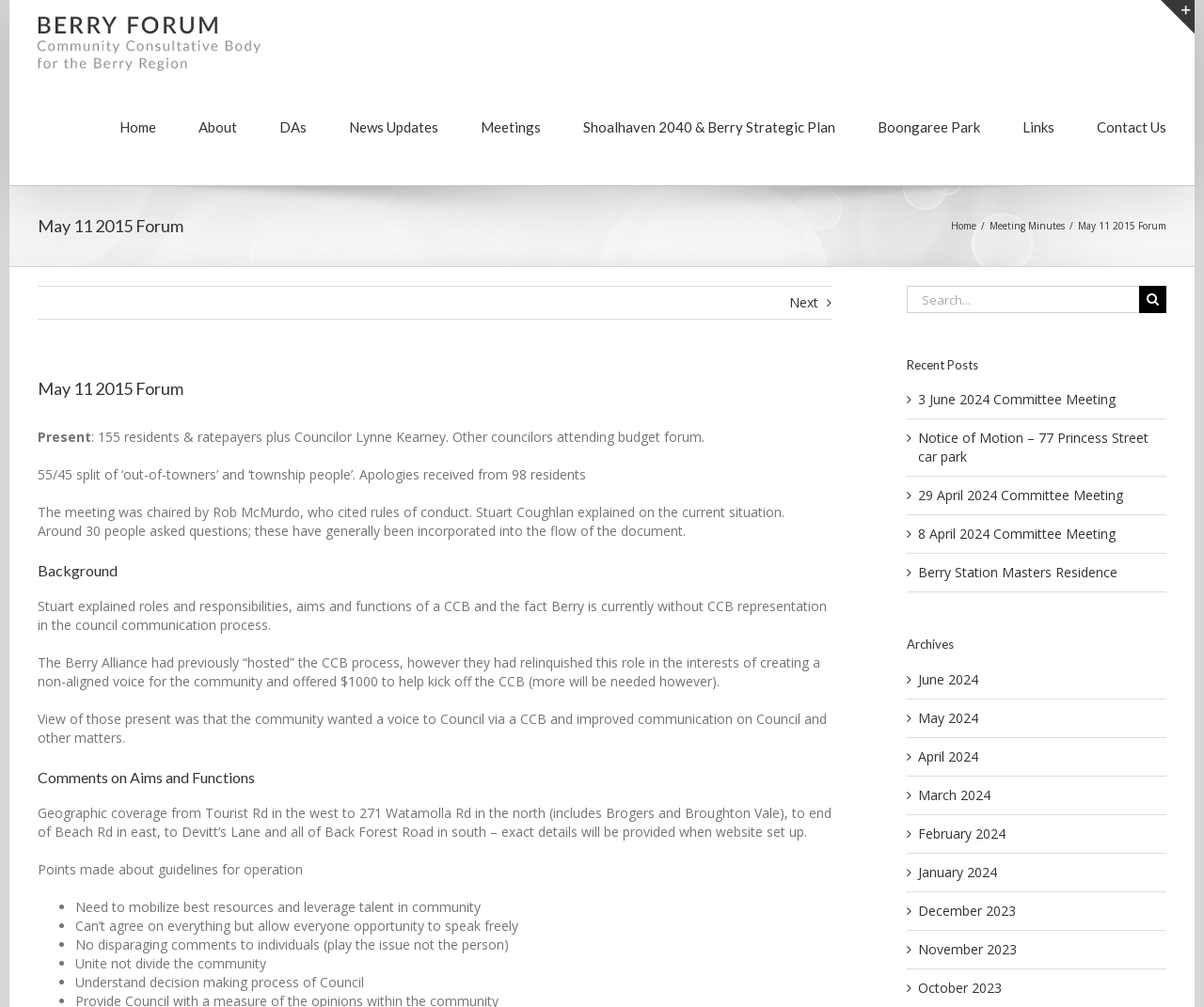Refer to the image and provide an in-depth answer to the question:
What is the purpose of the CCB?

The purpose of the CCB can be inferred from the text 'View of those present was that the community wanted a voice to Council via a CCB and improved communication on Council and other matters.' which suggests that the CCB is meant to provide a voice to the Council.